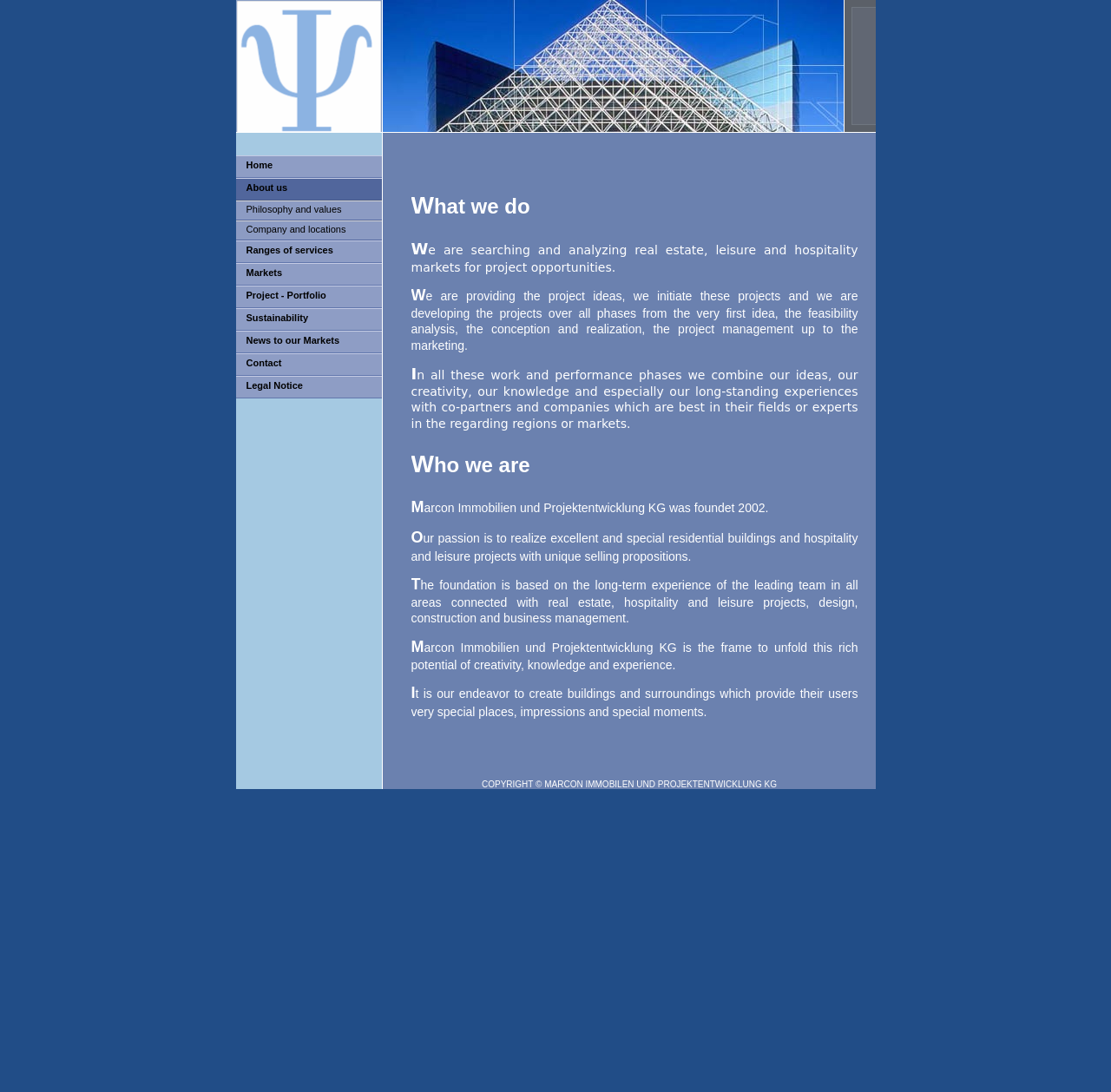Please identify the bounding box coordinates of the clickable area that will allow you to execute the instruction: "Click on the 'Philosophy and values' link".

[0.212, 0.184, 0.343, 0.202]